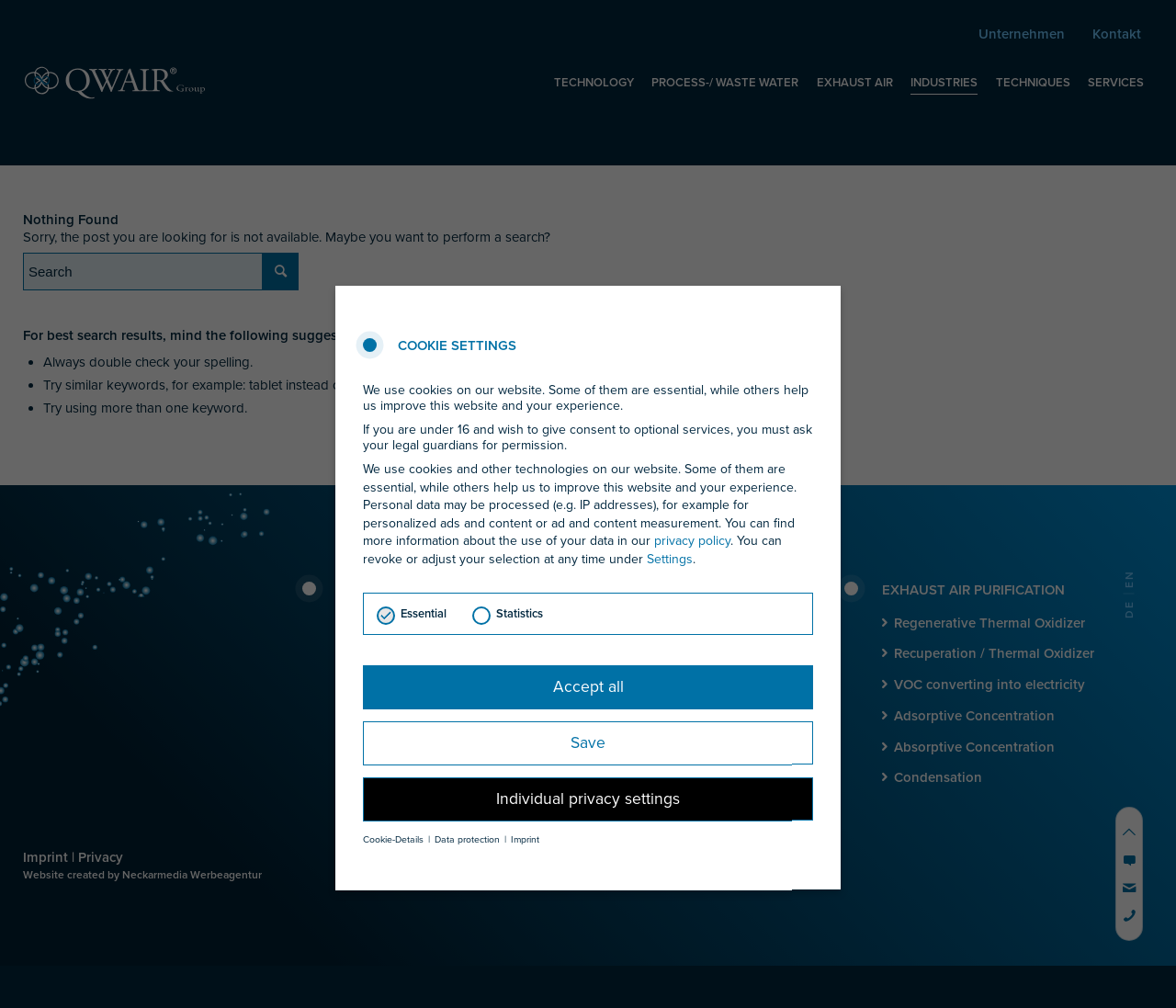Pinpoint the bounding box coordinates of the element you need to click to execute the following instruction: "Visit the Imprint page". The bounding box should be represented by four float numbers between 0 and 1, in the format [left, top, right, bottom].

[0.02, 0.842, 0.058, 0.858]